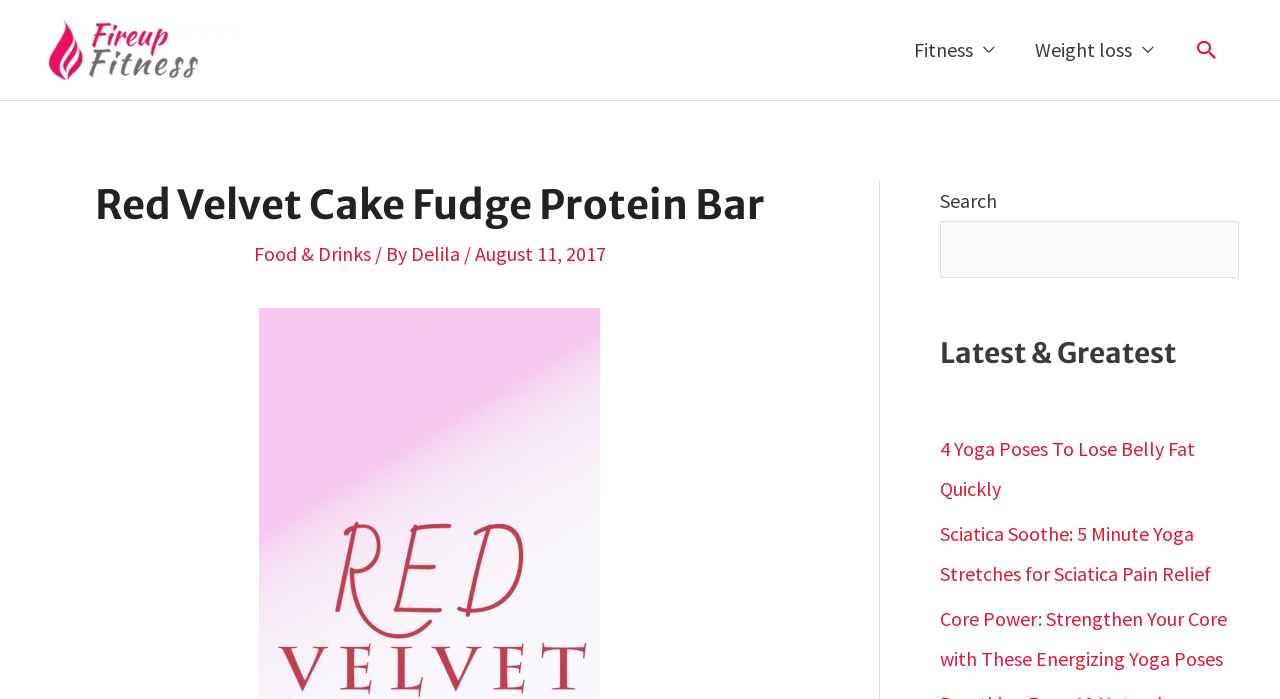Provide the bounding box coordinates of the area you need to click to execute the following instruction: "read about 4 Yoga Poses To Lose Belly Fat Quickly".

[0.734, 0.624, 0.934, 0.717]